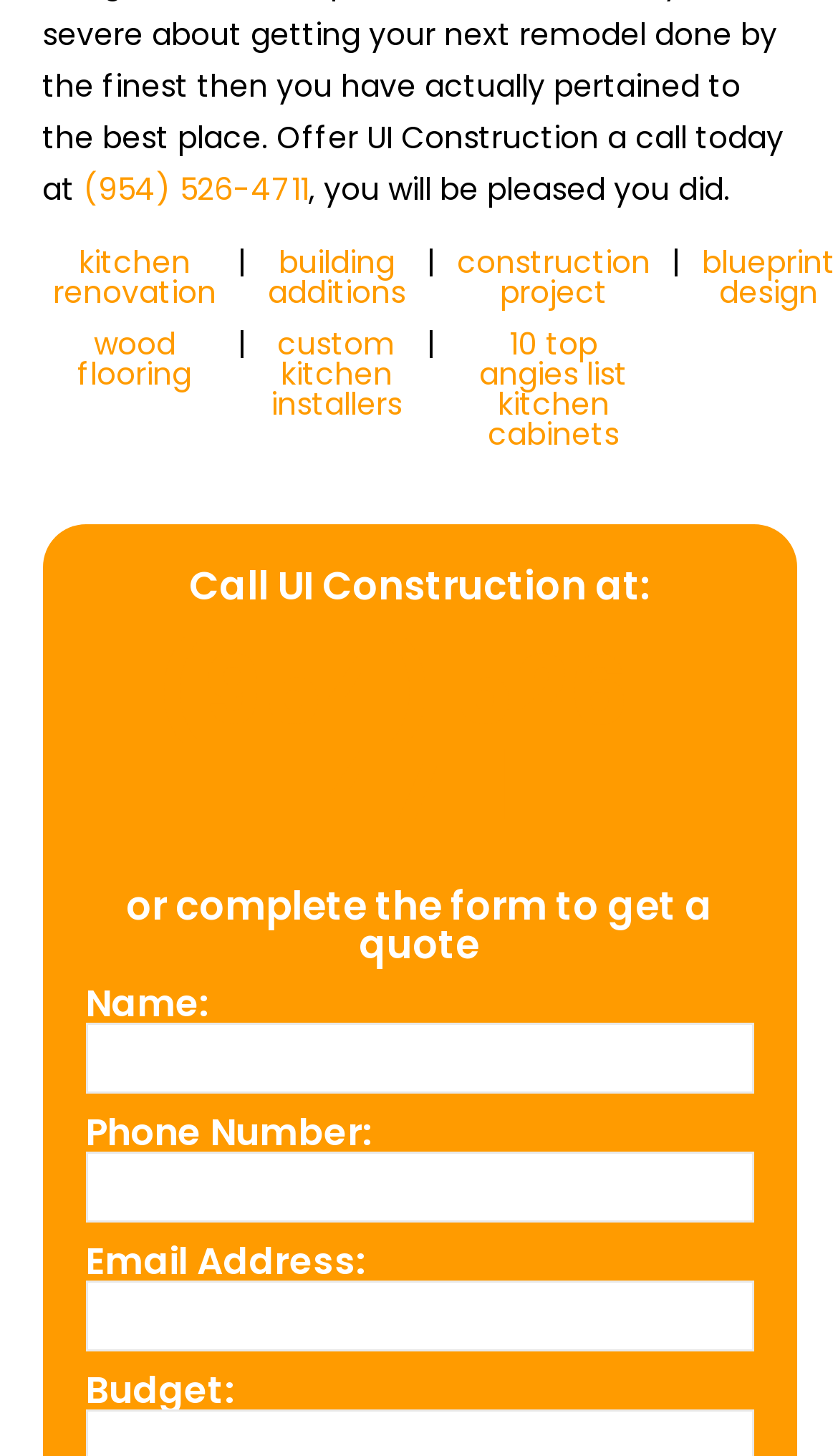Find the bounding box coordinates for the UI element whose description is: "kitchen renovation". The coordinates should be four float numbers between 0 and 1, in the format [left, top, right, bottom].

[0.063, 0.165, 0.258, 0.215]